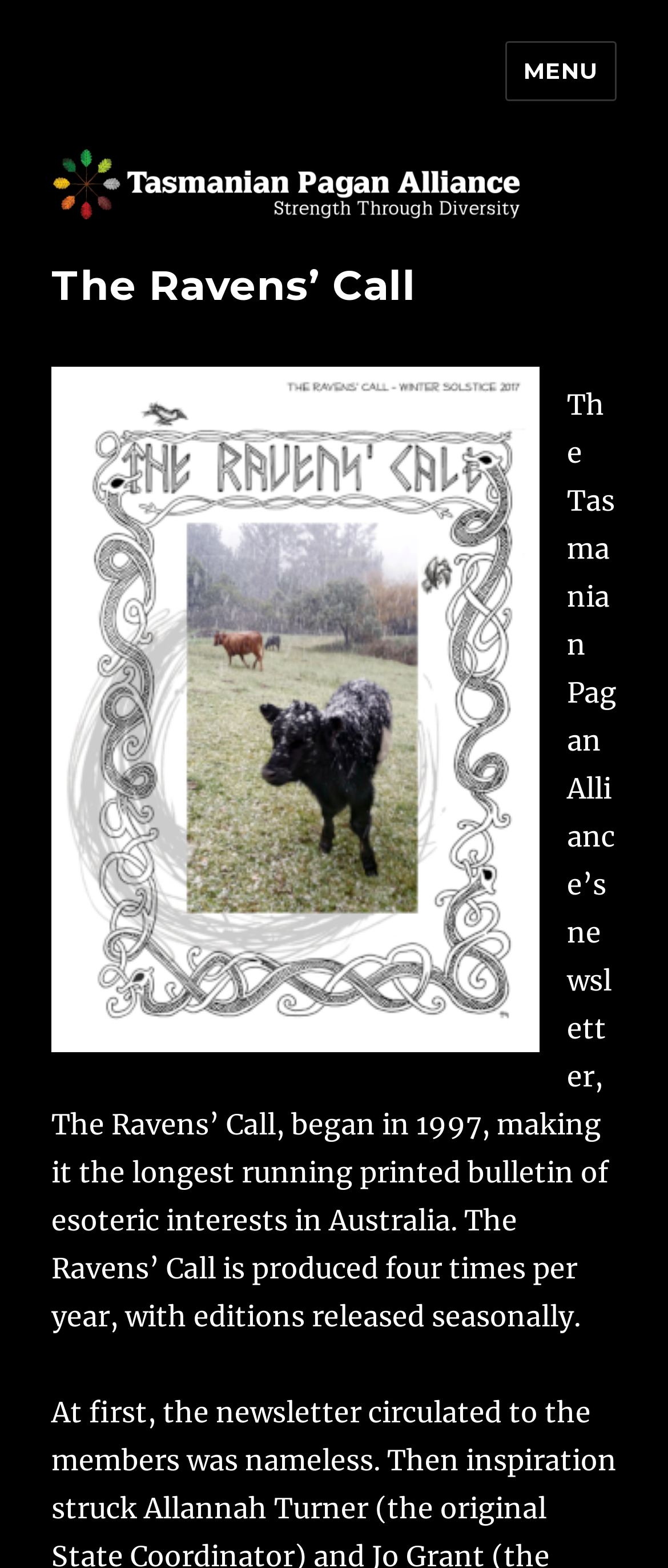What is the name of the newsletter?
Please describe in detail the information shown in the image to answer the question.

I found the answer by looking at the header section of the webpage, where it says 'The Ravens’ Call' in a heading element. This suggests that The Ravens’ Call is the name of the newsletter.